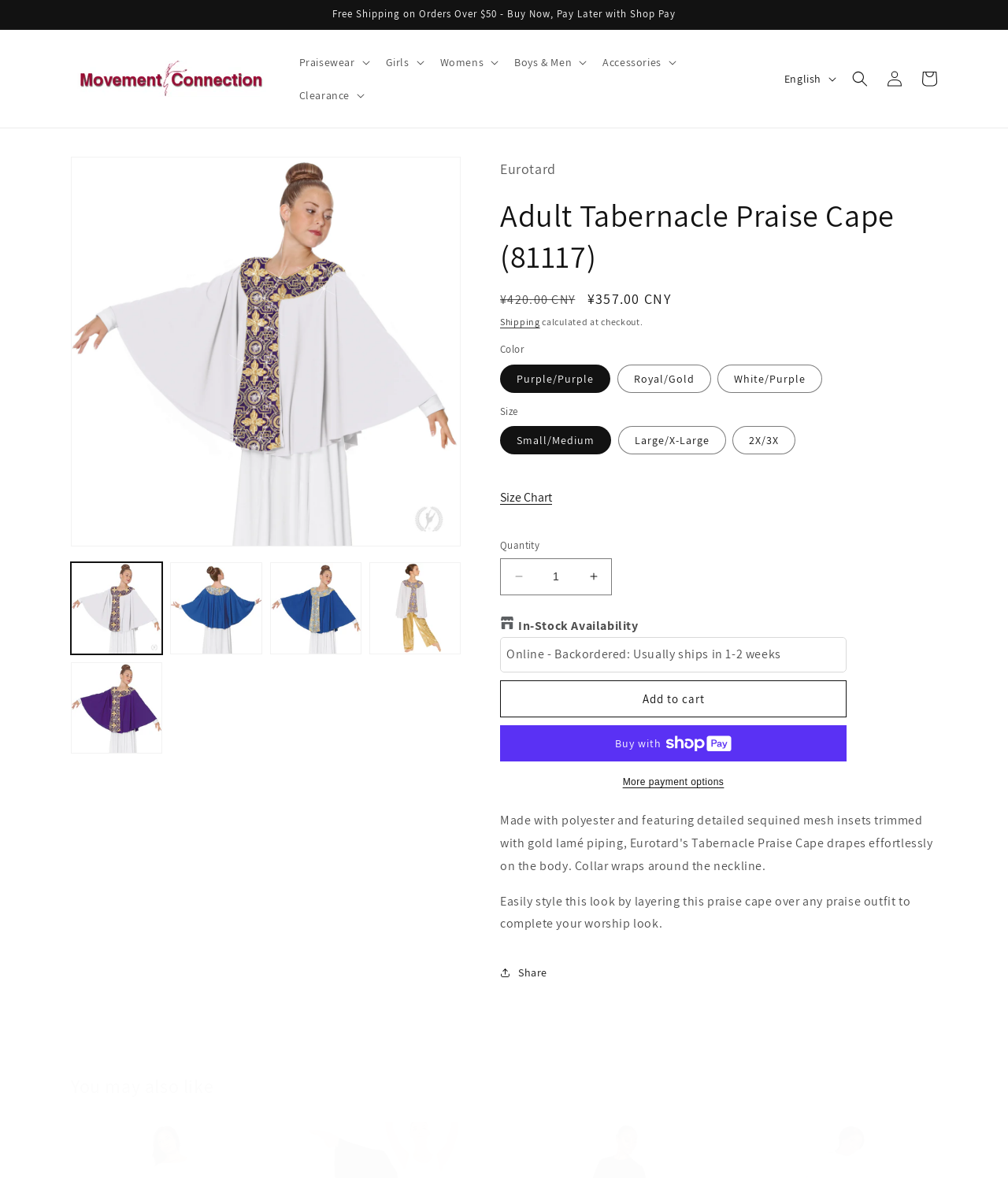What is the purpose of the 'Size Chart' button?
Use the screenshot to answer the question with a single word or phrase.

To view size chart